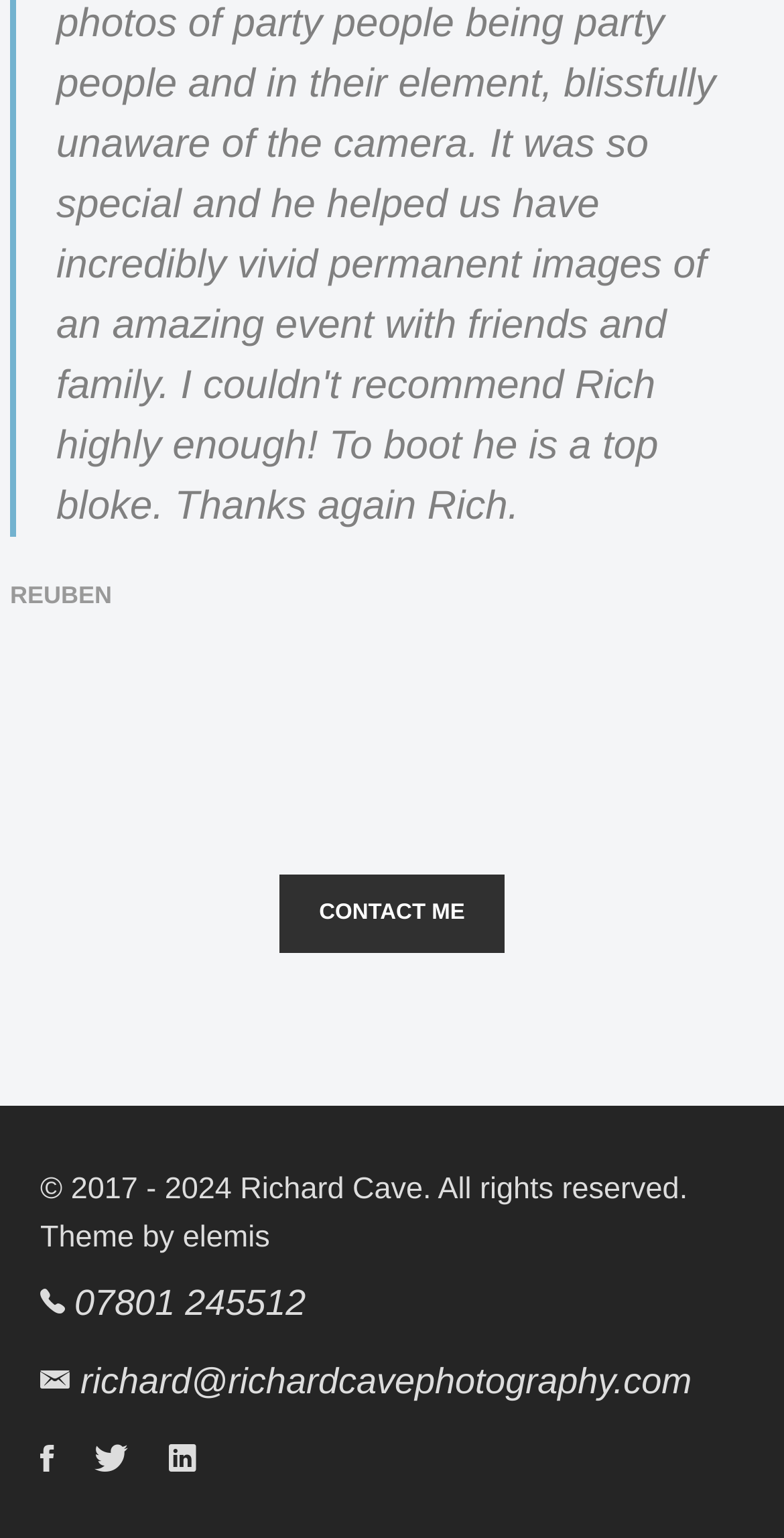Determine the bounding box coordinates in the format (top-left x, top-left y, bottom-right x, bottom-right y). Ensure all values are floating point numbers between 0 and 1. Identify the bounding box of the UI element described by: Contact me

[0.356, 0.569, 0.644, 0.62]